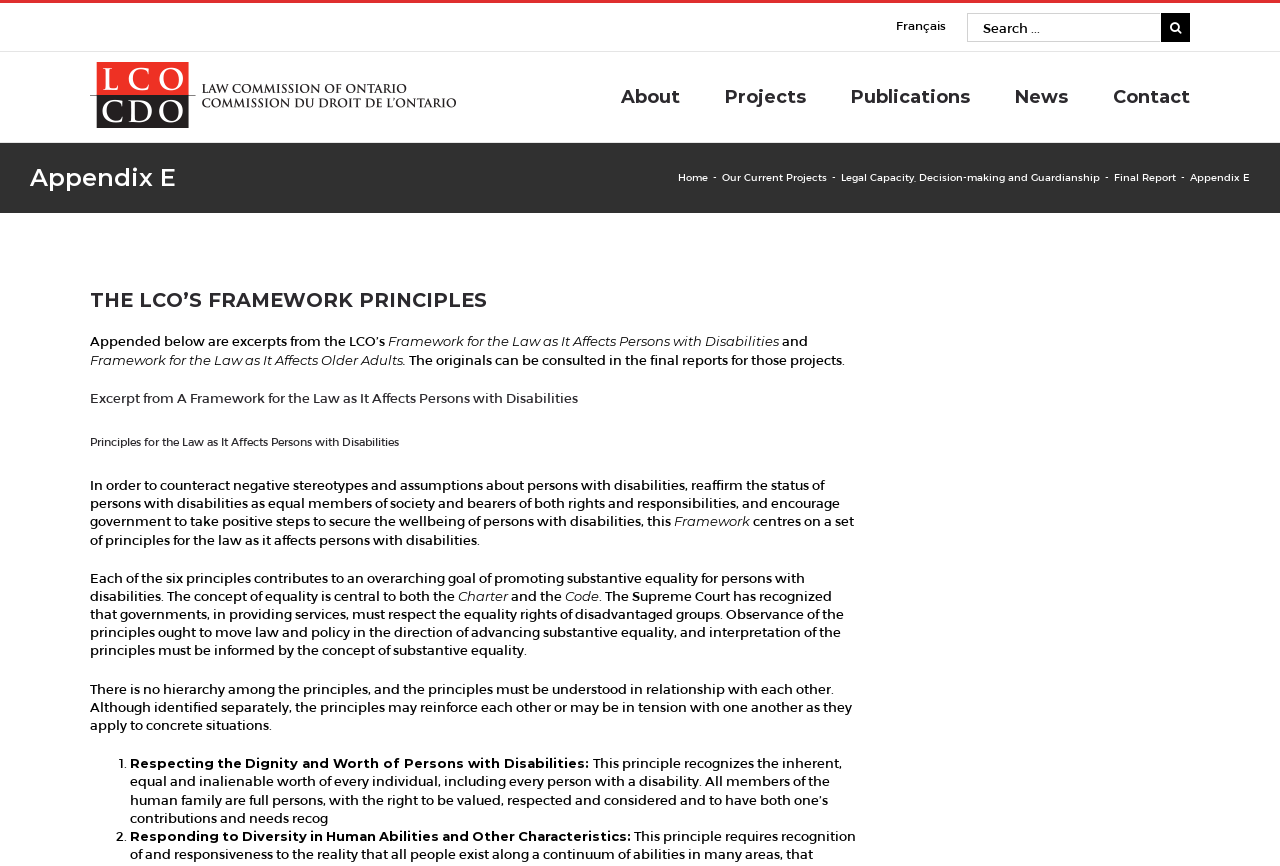Determine the bounding box coordinates for the UI element with the following description: "Our Current Projects". The coordinates should be four float numbers between 0 and 1, represented as [left, top, right, bottom].

[0.564, 0.197, 0.646, 0.212]